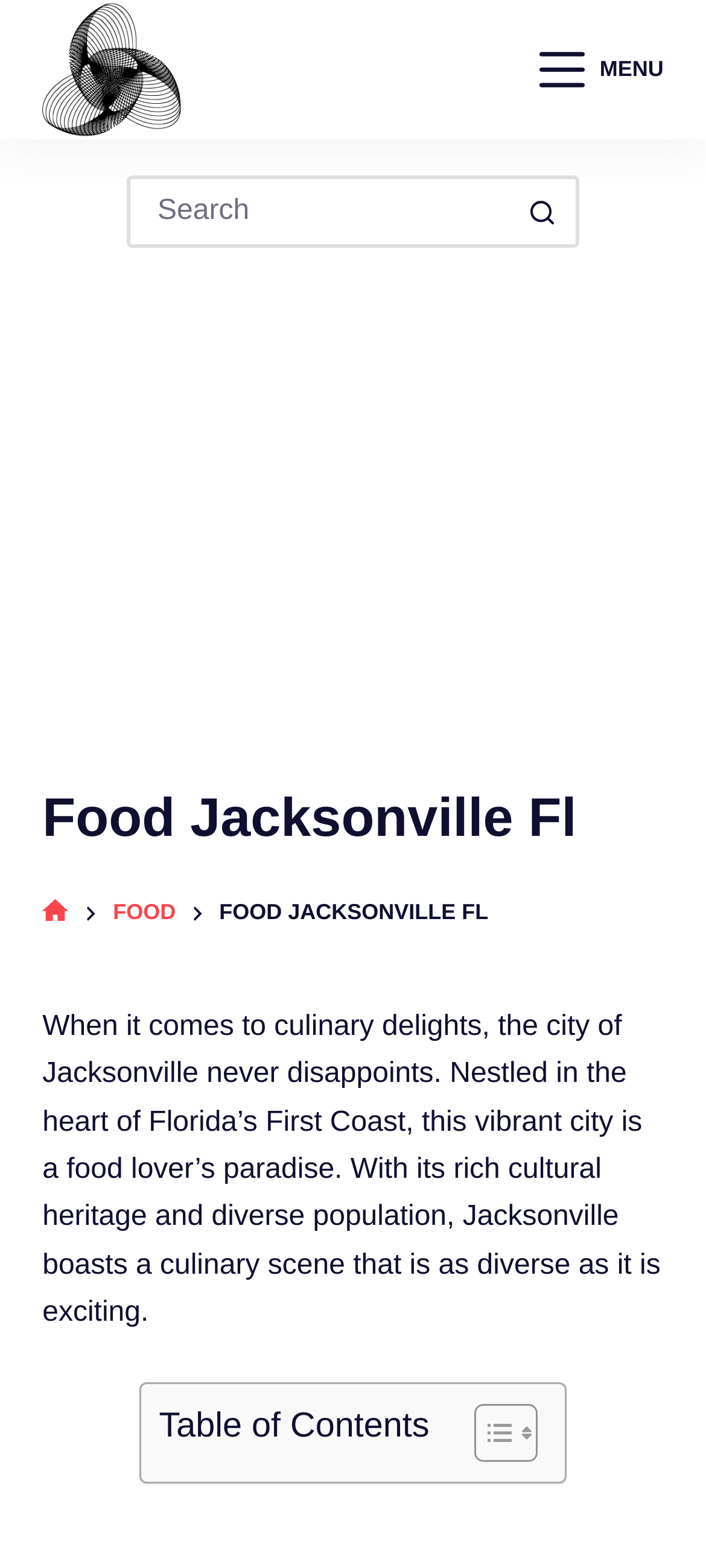Extract the primary header of the webpage and generate its text.

Food Jacksonville Fl